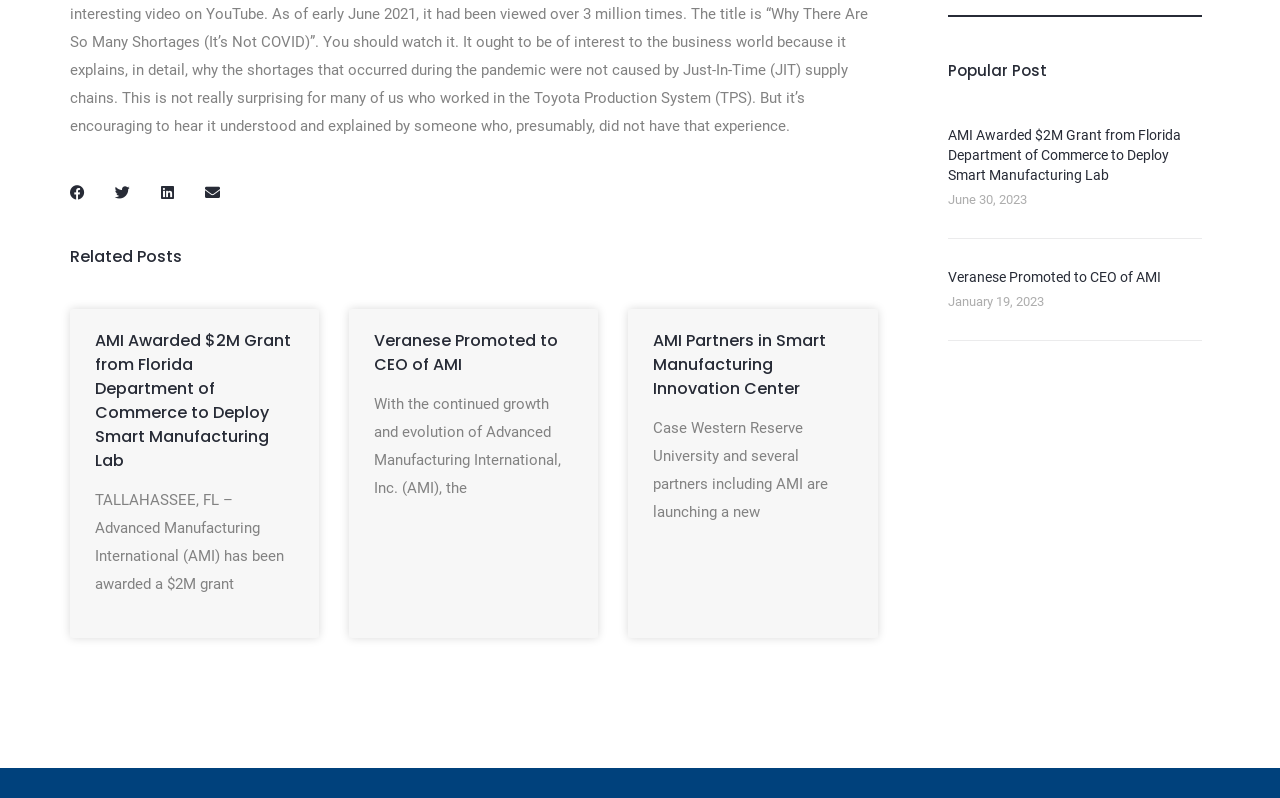What is the category of the posts on the right?
Provide a thorough and detailed answer to the question.

The section on the right side of the webpage has a static text 'Popular Post' at the top, which suggests that the posts displayed in this section are popular posts.